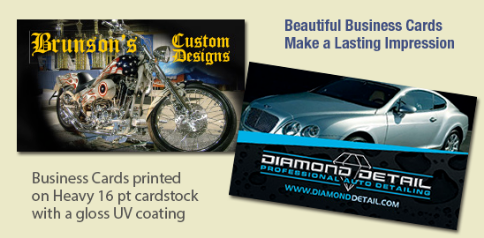Answer the question using only one word or a concise phrase: What is the design style of the left business card?

Bold and rugged